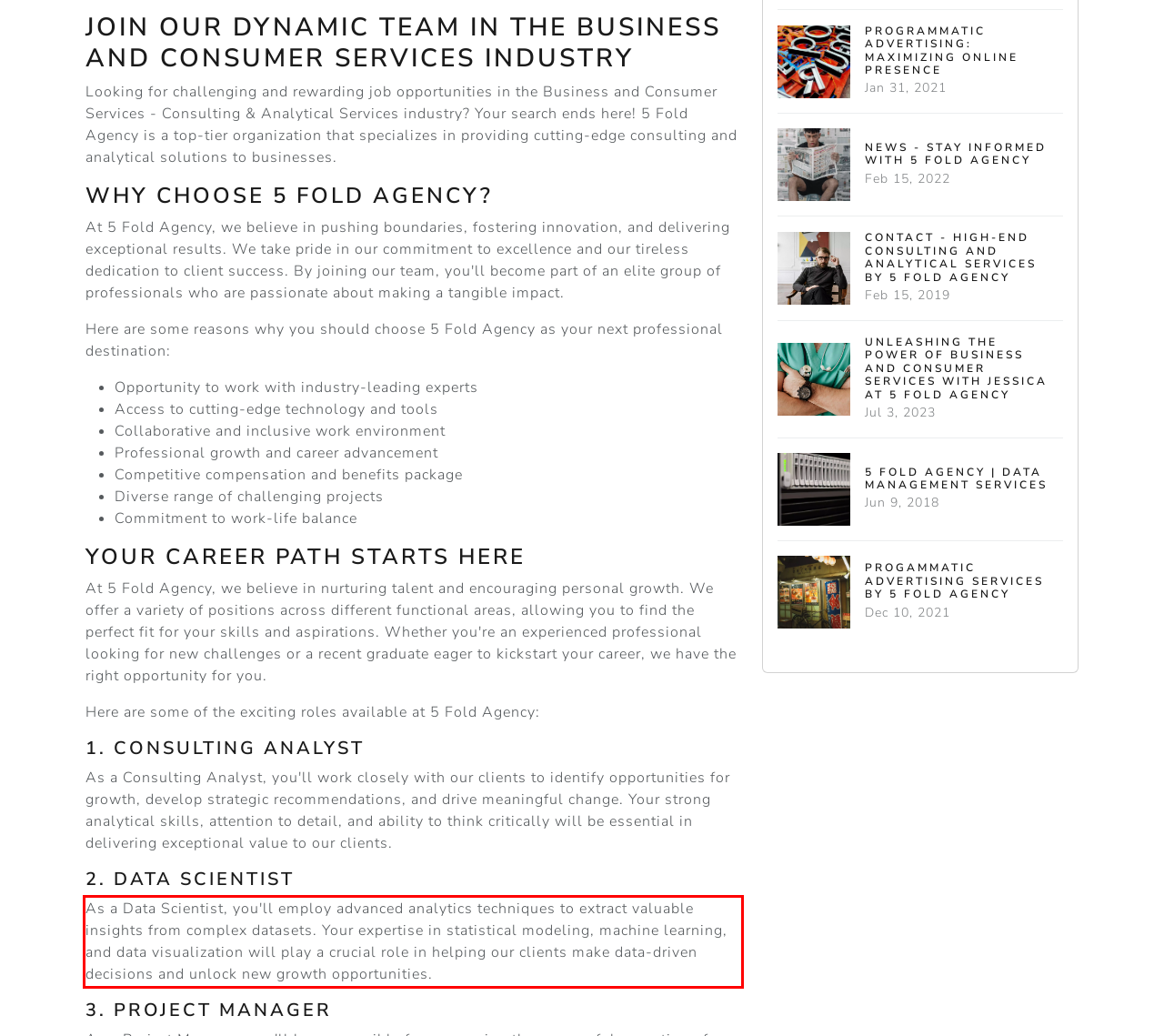Given a webpage screenshot, locate the red bounding box and extract the text content found inside it.

As a Data Scientist, you'll employ advanced analytics techniques to extract valuable insights from complex datasets. Your expertise in statistical modeling, machine learning, and data visualization will play a crucial role in helping our clients make data-driven decisions and unlock new growth opportunities.